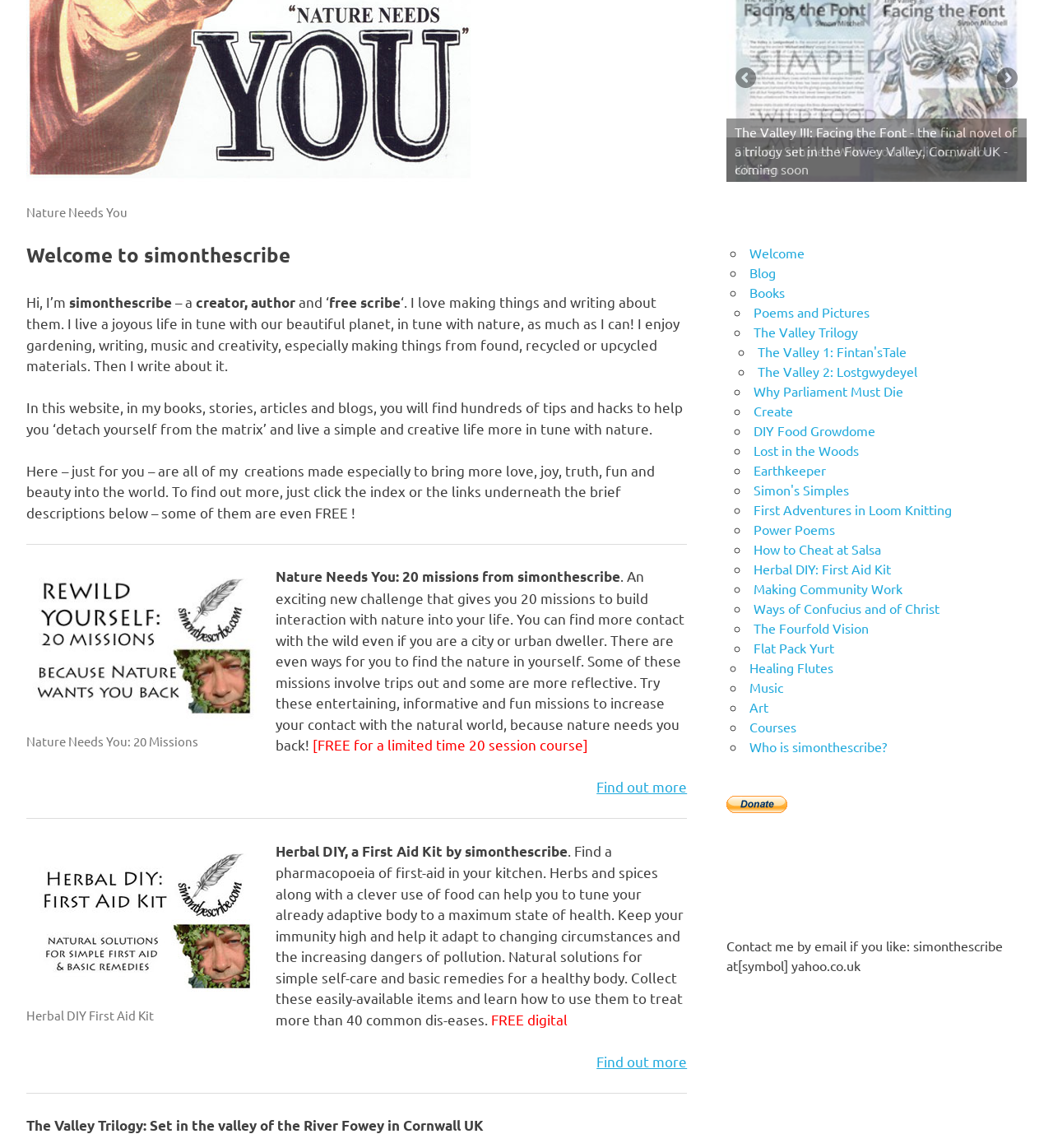Specify the bounding box coordinates (top-left x, top-left y, bottom-right x, bottom-right y) of the UI element in the screenshot that matches this description: The Fourfold Vision

[0.715, 0.54, 0.825, 0.554]